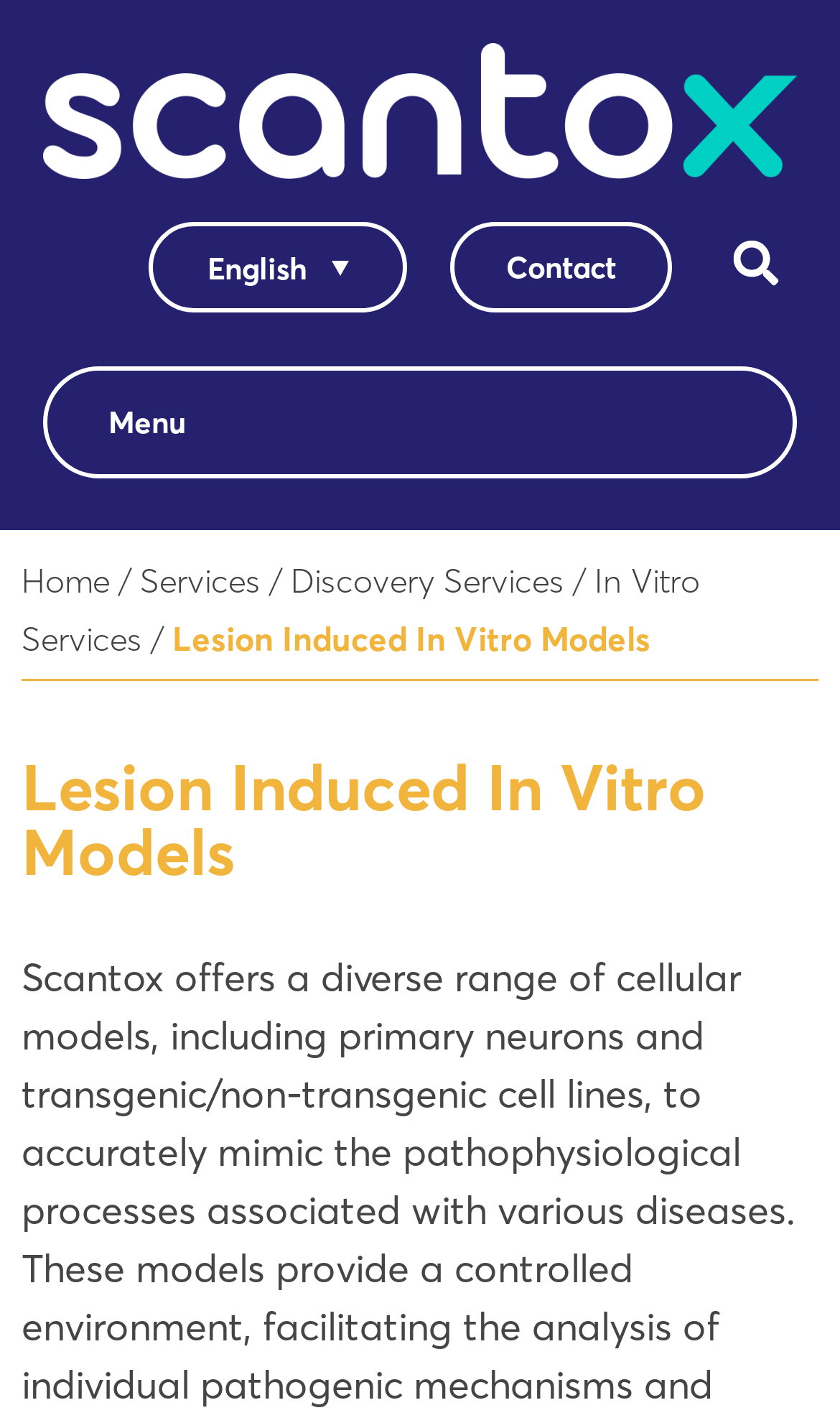What is the topic of the webpage?
Based on the image, please offer an in-depth response to the question.

I examined the heading element with a bounding box coordinate of [0.026, 0.534, 0.974, 0.624] and found that it contains the text 'Lesion Induced In Vitro Models', which is likely the topic of the webpage.